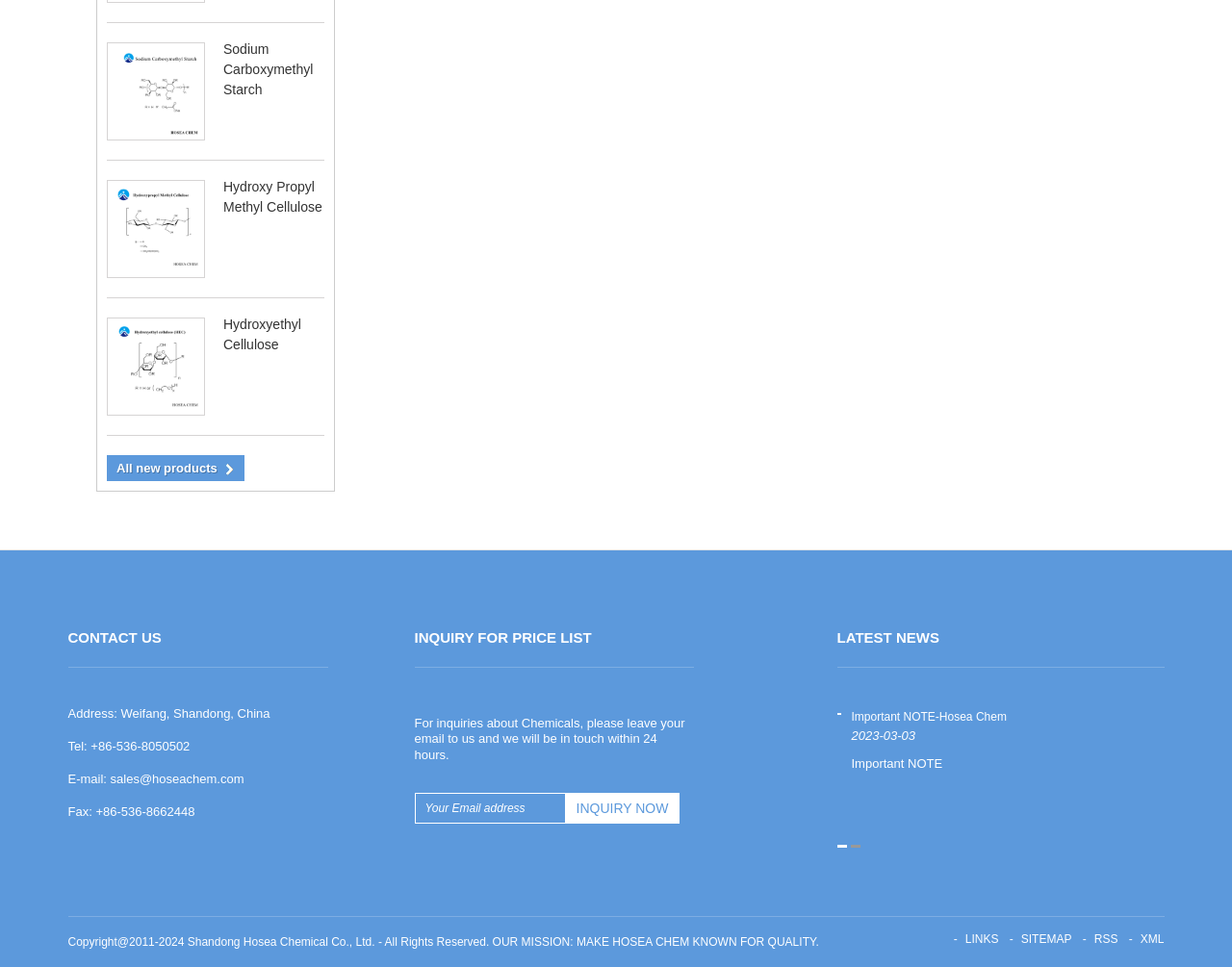Determine the bounding box coordinates of the clickable area required to perform the following instruction: "Check latest news". The coordinates should be represented as four float numbers between 0 and 1: [left, top, right, bottom].

[0.679, 0.648, 0.945, 0.69]